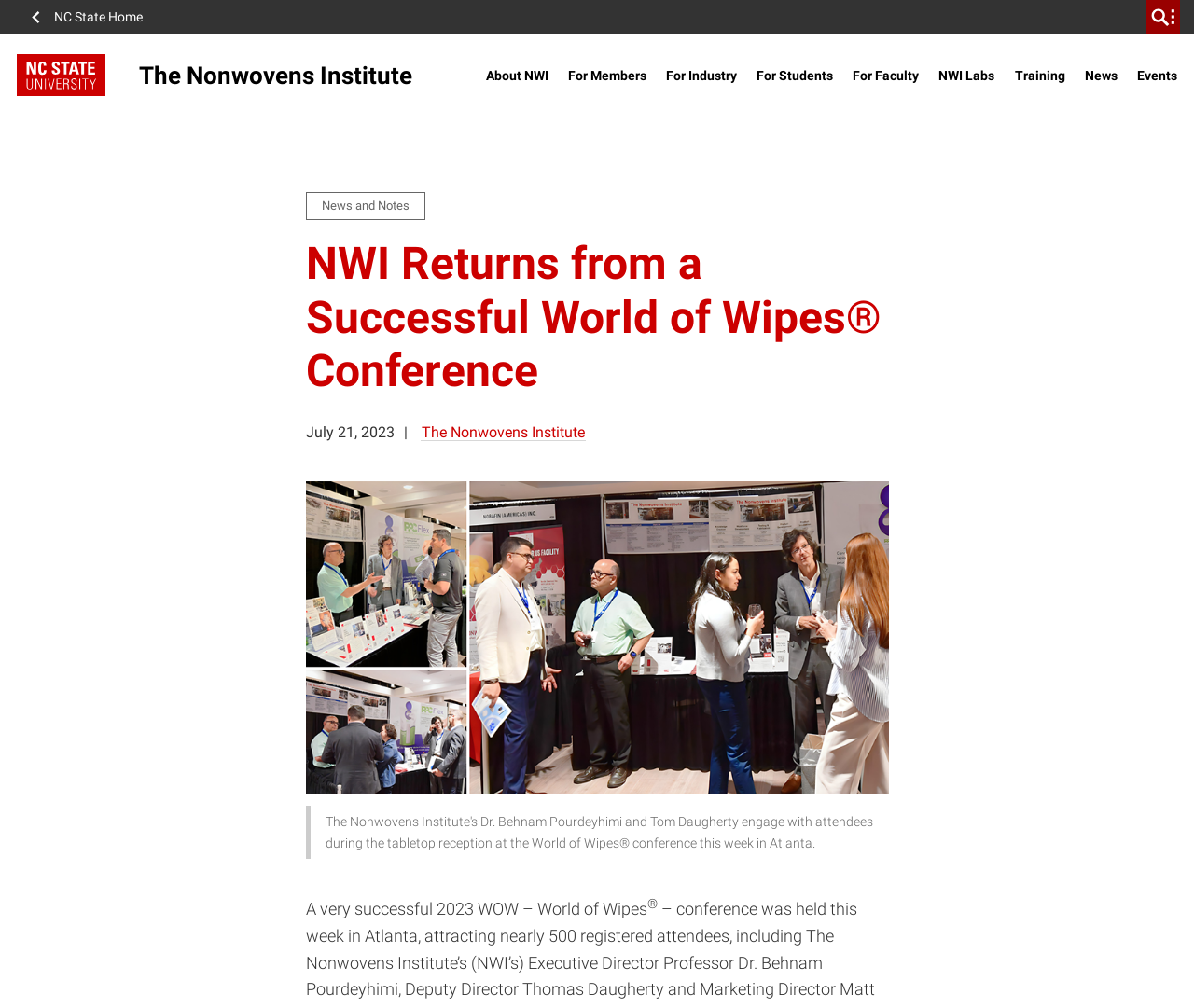Please identify the bounding box coordinates of the clickable element to fulfill the following instruction: "read News and Notes". The coordinates should be four float numbers between 0 and 1, i.e., [left, top, right, bottom].

[0.256, 0.191, 0.356, 0.218]